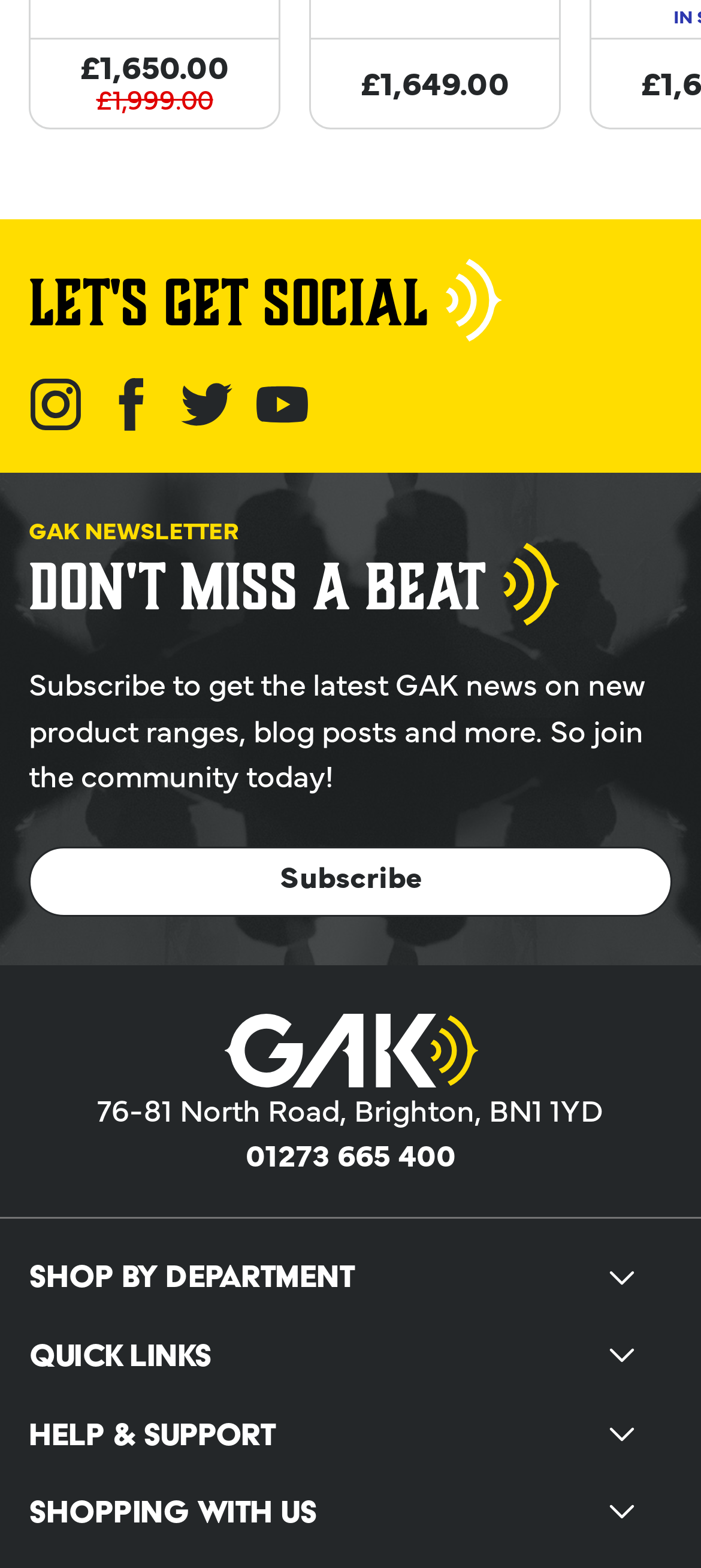What is the address of GAK?
Refer to the image and give a detailed response to the question.

The address of GAK can be found by looking at the static text elements on the webpage. The address is mentioned as '76-81 North Road, Brighton, BN1 1YD'.